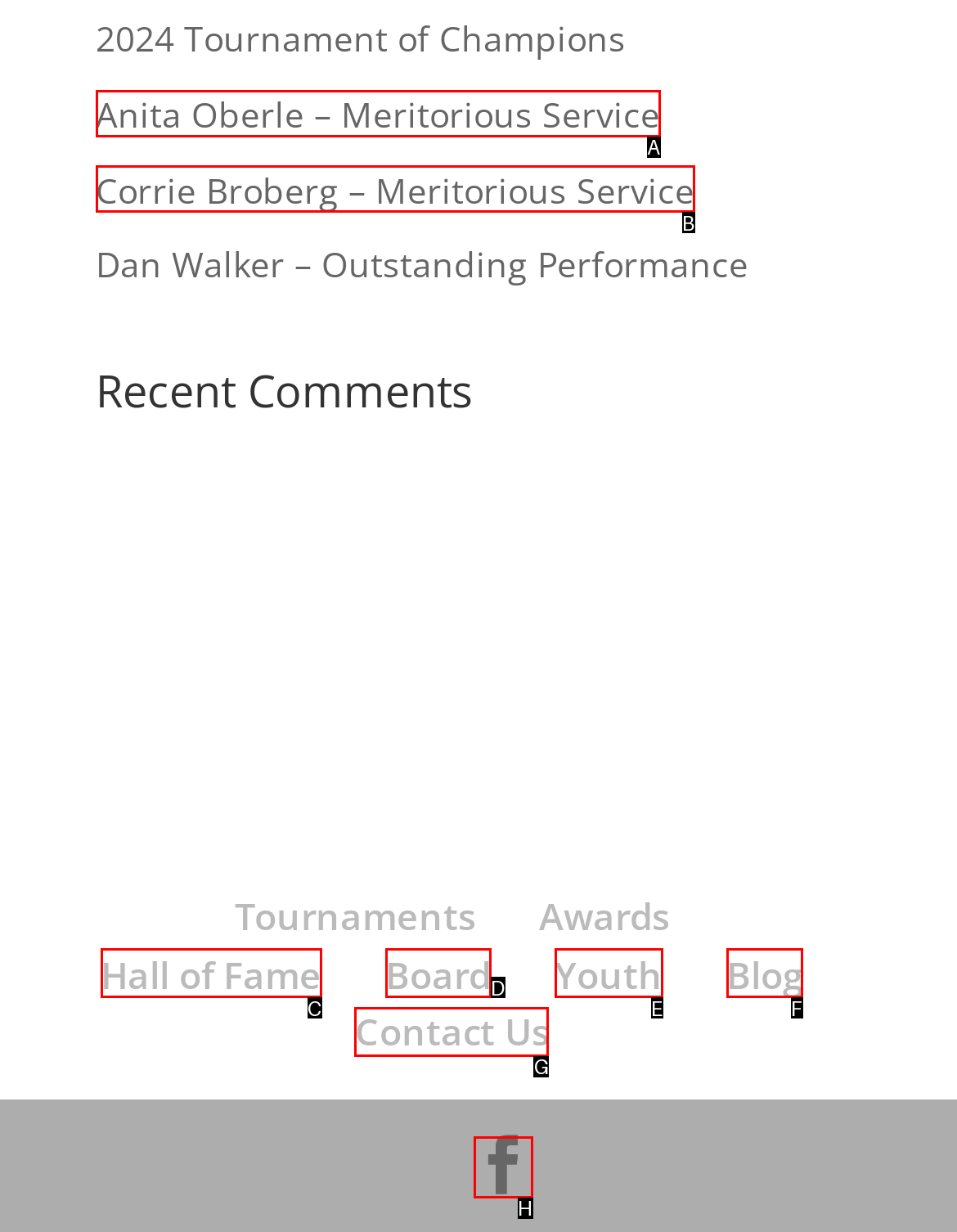Identify the HTML element that corresponds to the description: Contact Us
Provide the letter of the matching option from the given choices directly.

G